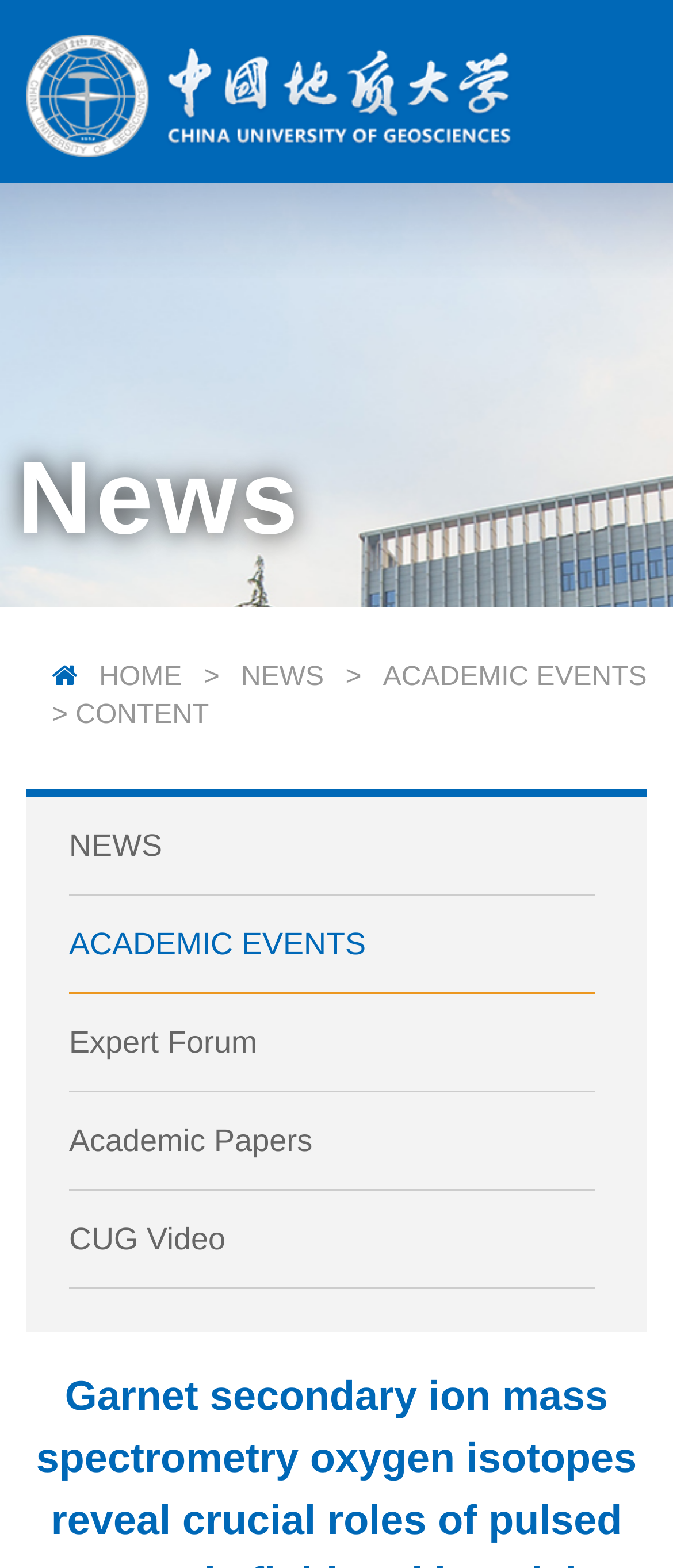How many links are there in the top navigation bar?
Based on the visual information, provide a detailed and comprehensive answer.

I counted the links in the top navigation bar, which are 'HOME', 'NEWS', and 'ACADEMIC EVENTS'. There are three links in total.